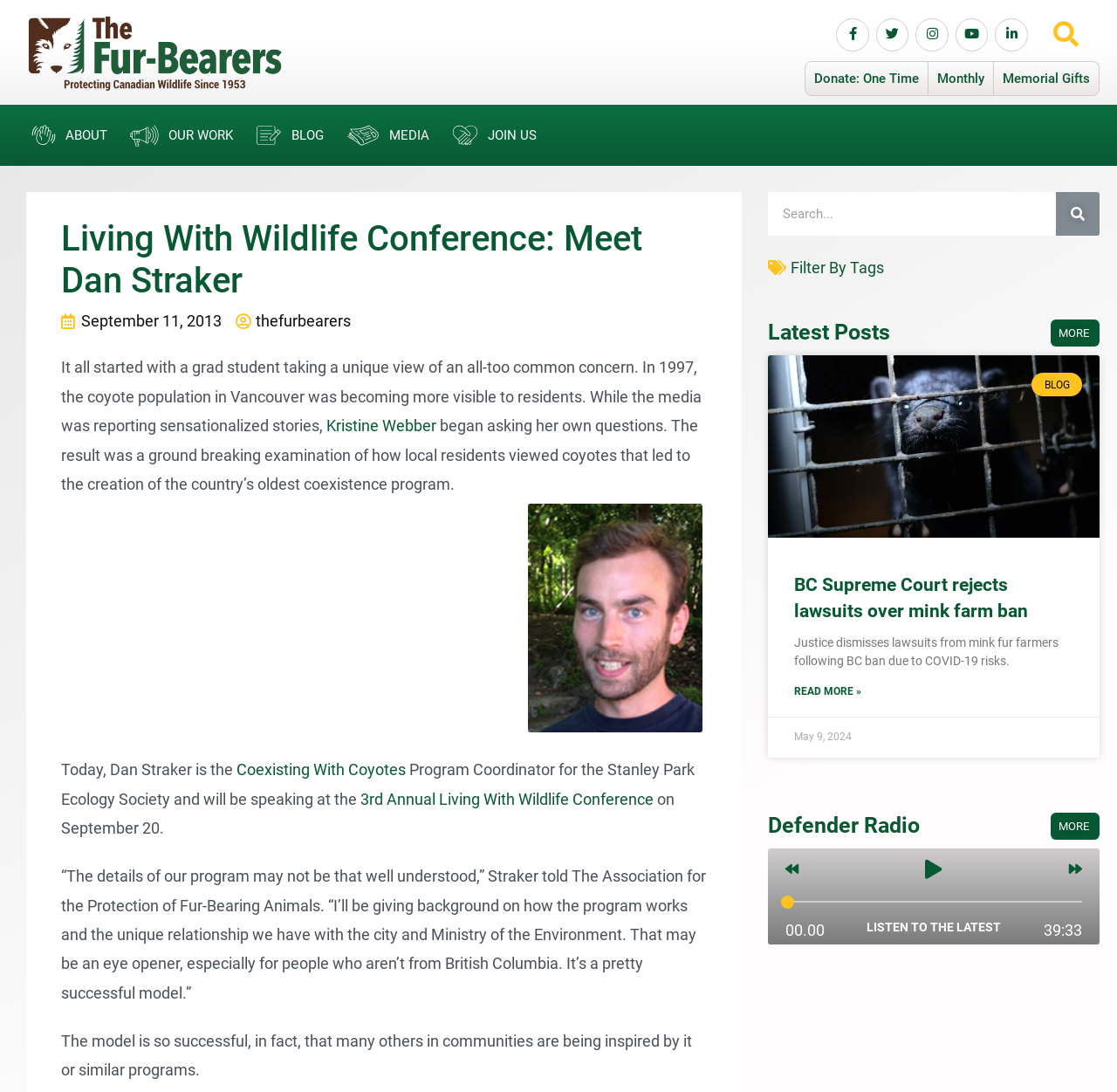Provide a short answer to the following question with just one word or phrase: What is the date of the Living With Wildlife Conference?

September 20